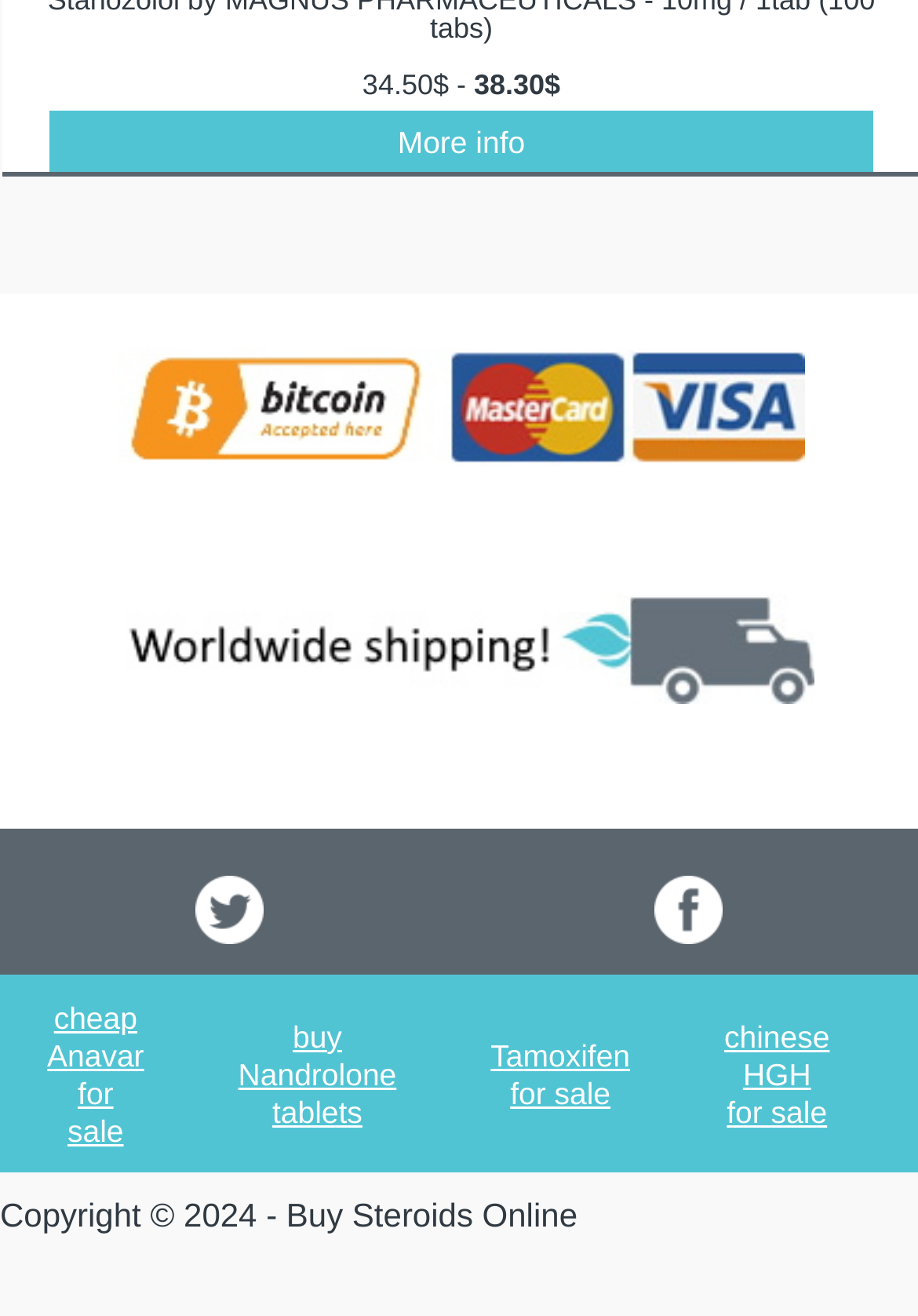Using the element description provided, determine the bounding box coordinates in the format (top-left x, top-left y, bottom-right x, bottom-right y). Ensure that all values are floating point numbers between 0 and 1. Element description: title="Facebook"

[0.713, 0.694, 0.787, 0.722]